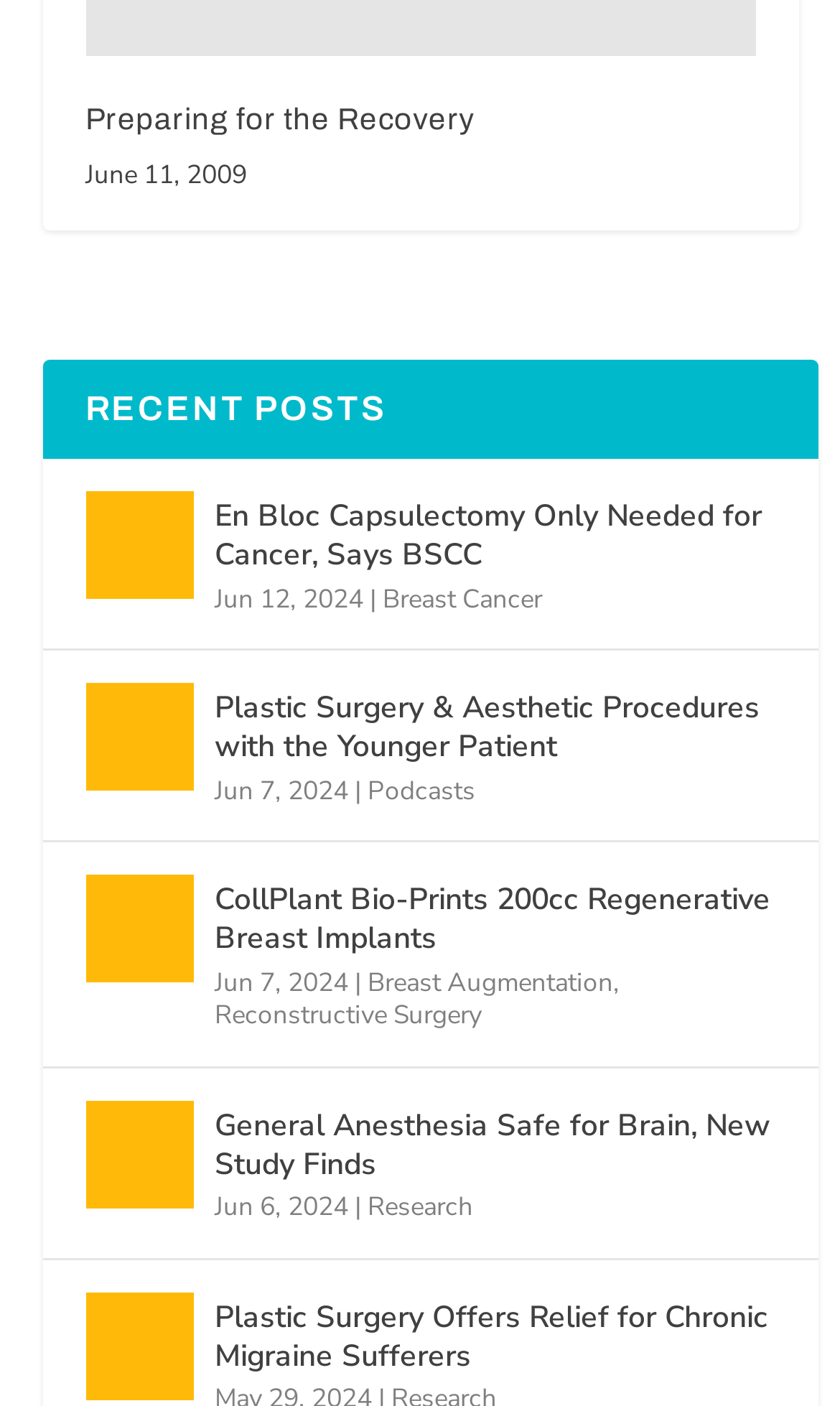Can you pinpoint the bounding box coordinates for the clickable element required for this instruction: "Explore 'Breast Augmentation'"? The coordinates should be four float numbers between 0 and 1, i.e., [left, top, right, bottom].

[0.437, 0.686, 0.729, 0.71]